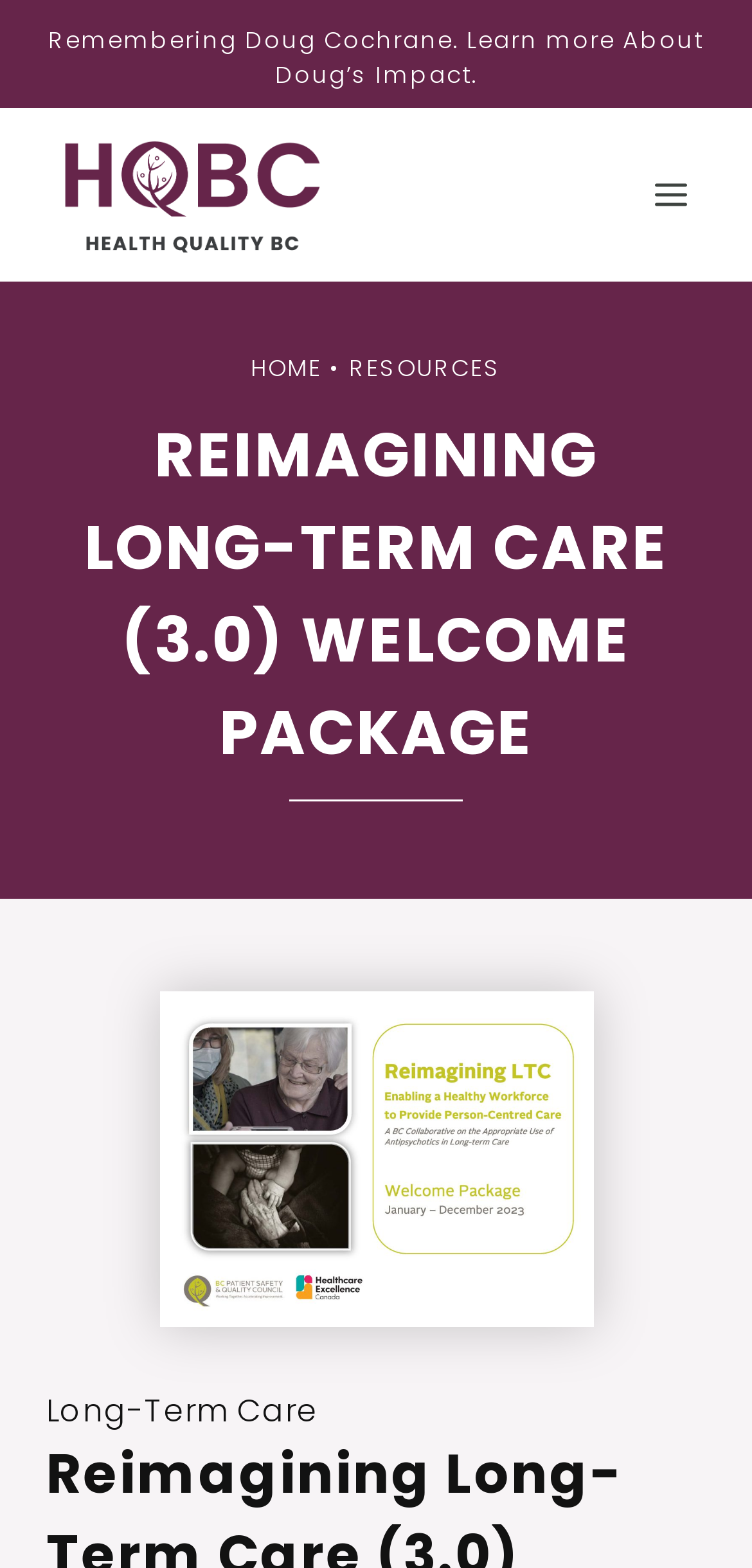Provide a single word or phrase to answer the given question: 
How many navigation links are there?

2